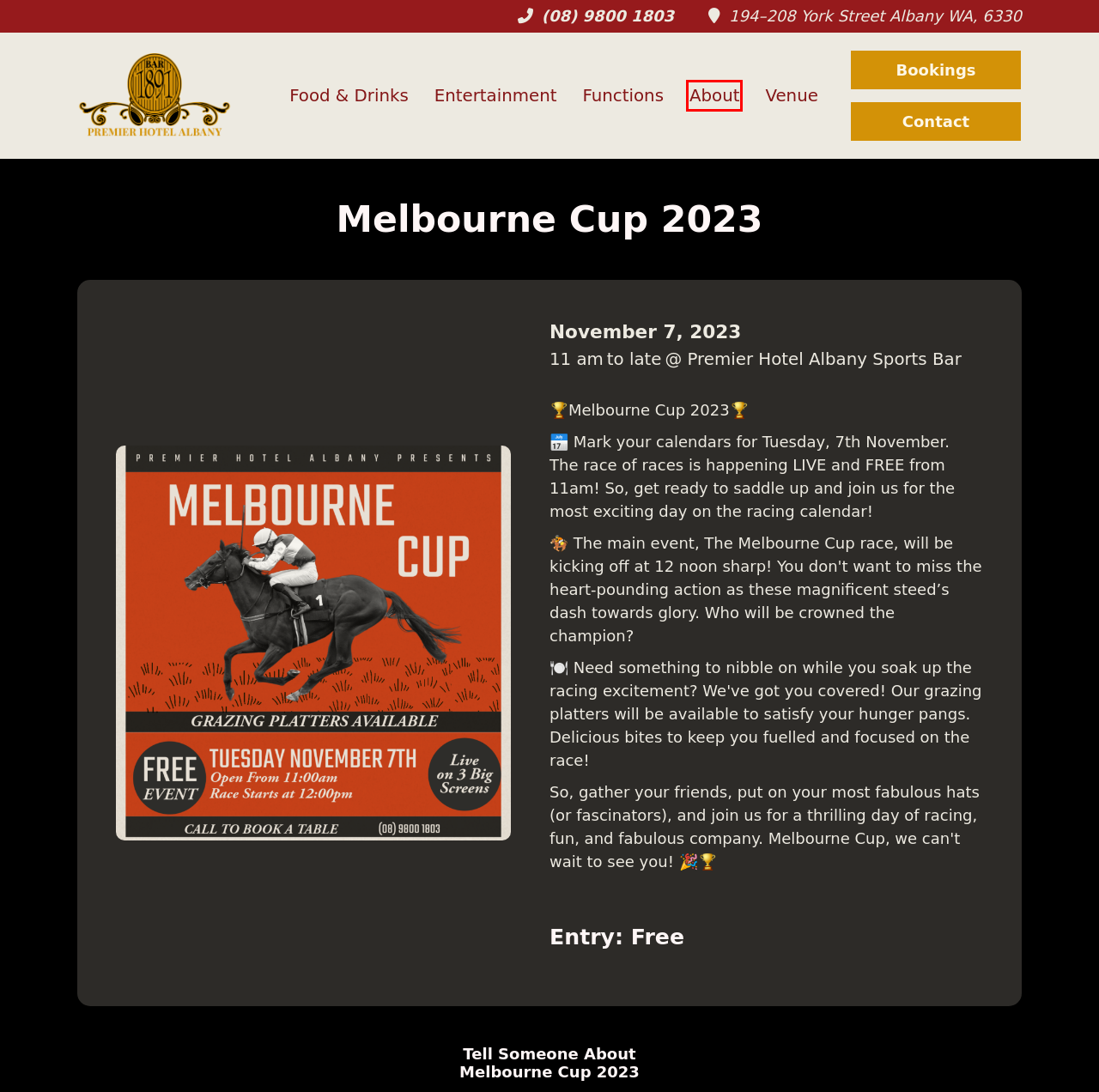Given a screenshot of a webpage with a red bounding box highlighting a UI element, determine which webpage description best matches the new webpage that appears after clicking the highlighted element. Here are the candidates:
A. Venue | Premier Hotel Albany
B. Starrtec Booking
C. Food & Drinks | Premier Hotel Albany
D. Contact | Premier Hotel Albany
E. Privacy & Cookies Policy | Premier Hotel Albany
F. Events | Premier Hotel Albany
G. About | Premier Hotel Albany
H. Functions | Premier Hotel Albany

G